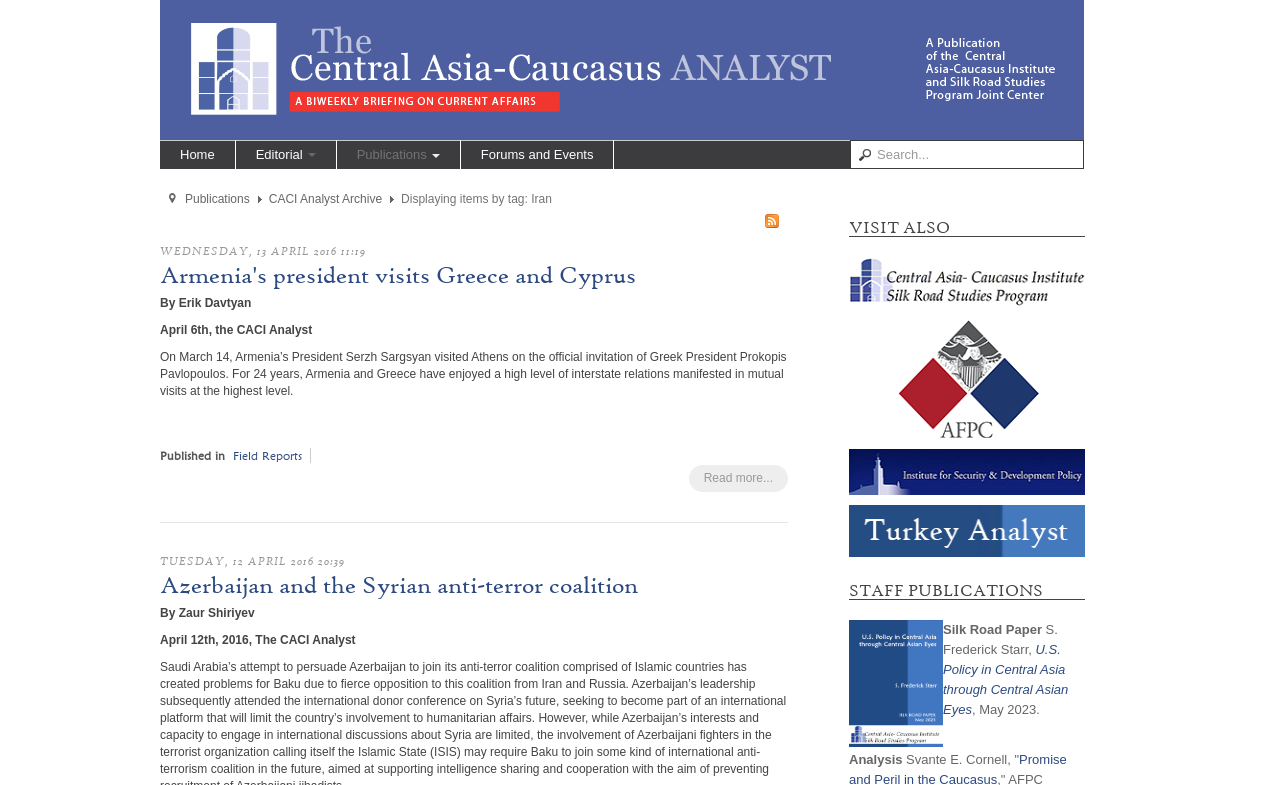Please indicate the bounding box coordinates for the clickable area to complete the following task: "Visit the 'silkroad' website". The coordinates should be specified as four float numbers between 0 and 1, i.e., [left, top, right, bottom].

[0.663, 0.35, 0.848, 0.369]